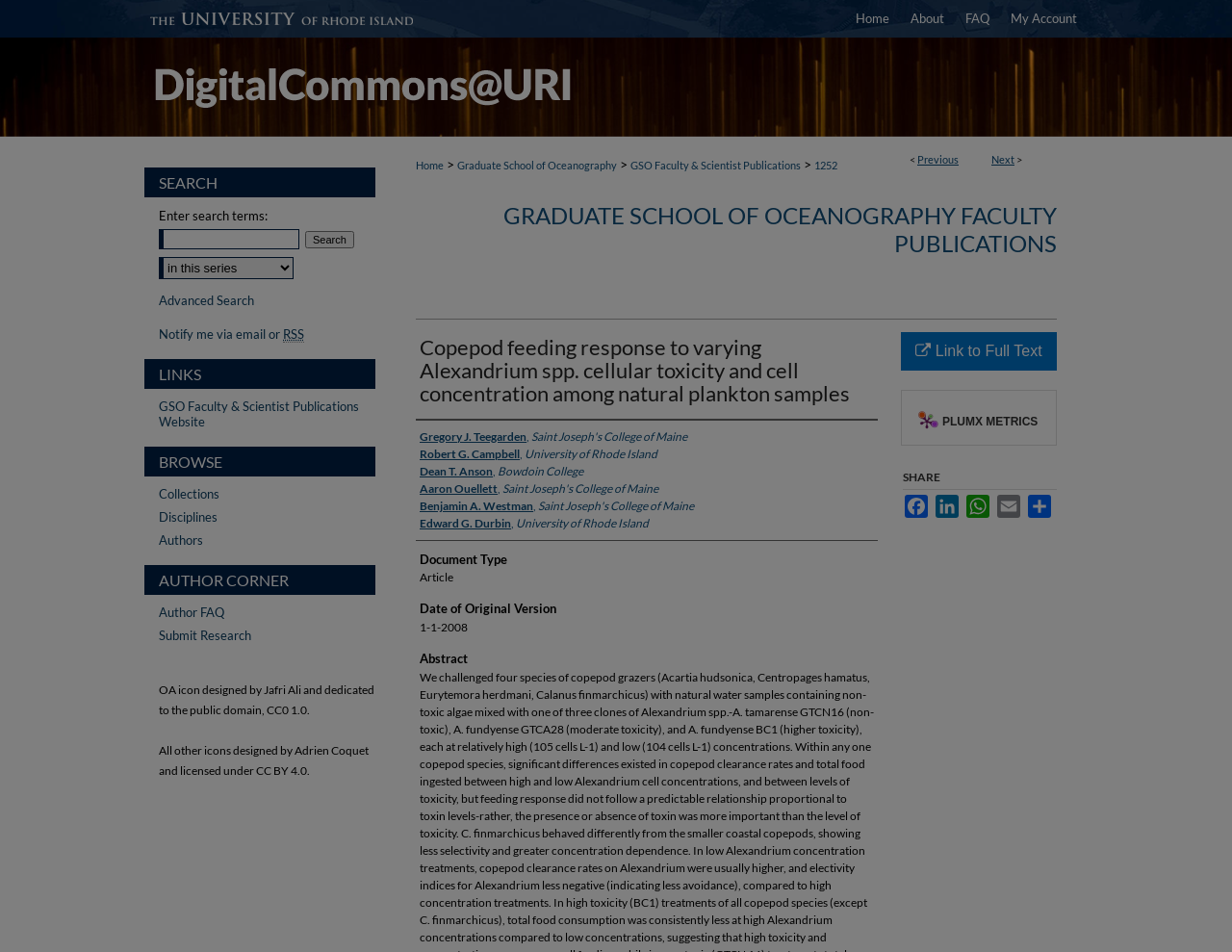Use a single word or phrase to answer the question: 
What is the date of the original version?

1-1-2008